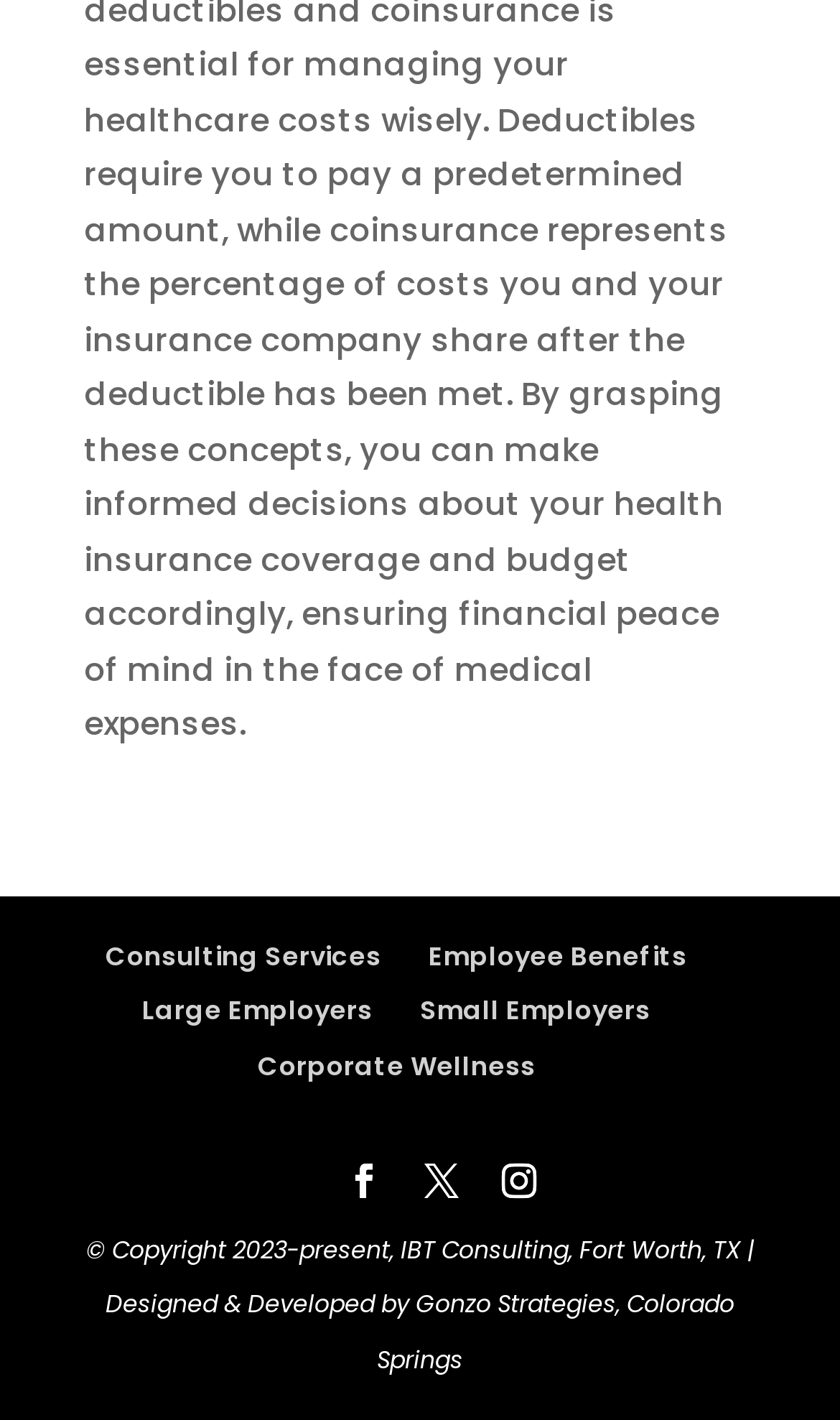Extract the bounding box of the UI element described as: "Gonzo Strategies, Colorado Springs".

[0.449, 0.906, 0.874, 0.969]